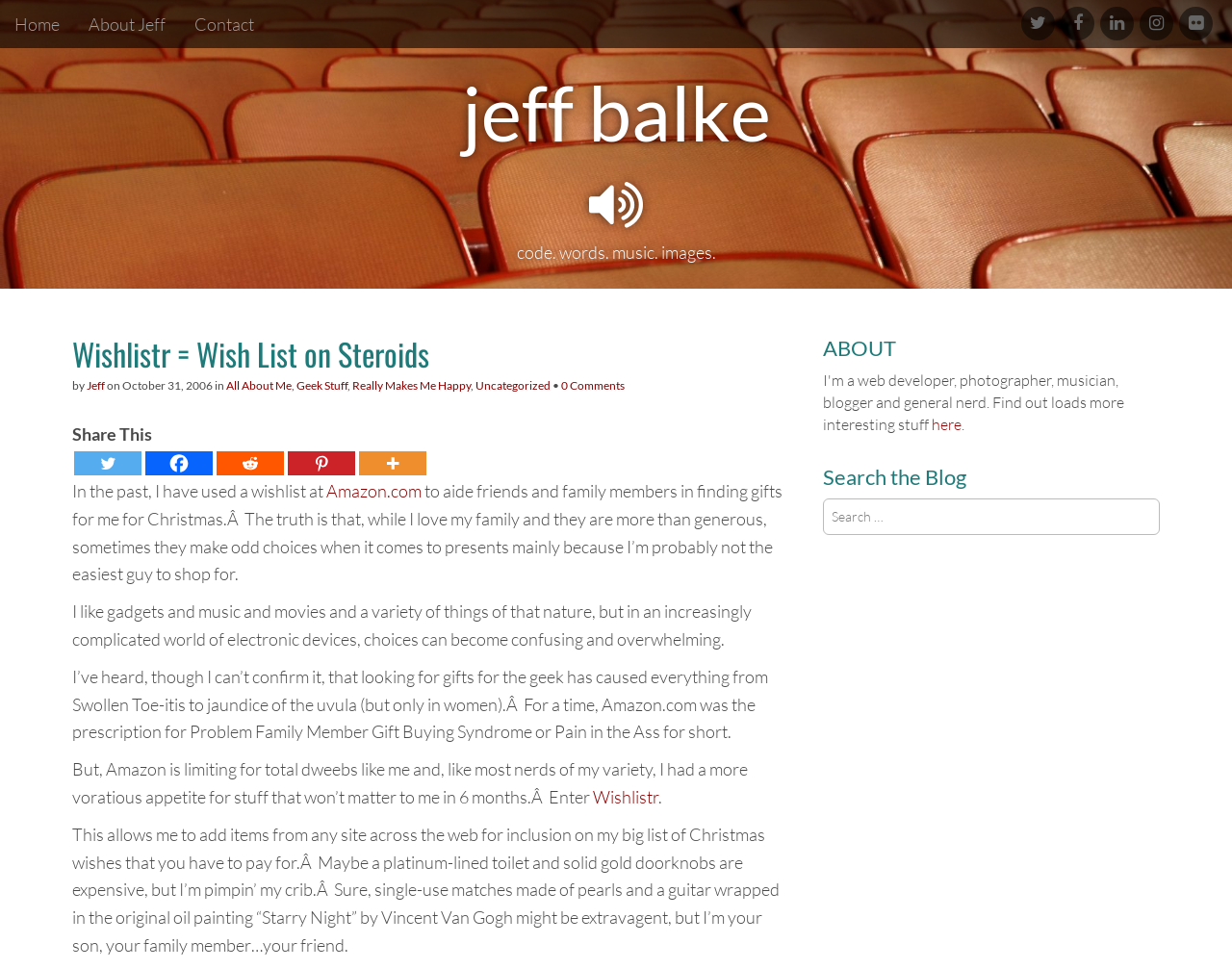Specify the bounding box coordinates of the area to click in order to follow the given instruction: "Click on the 'About Jeff' link."

[0.06, 0.0, 0.146, 0.05]